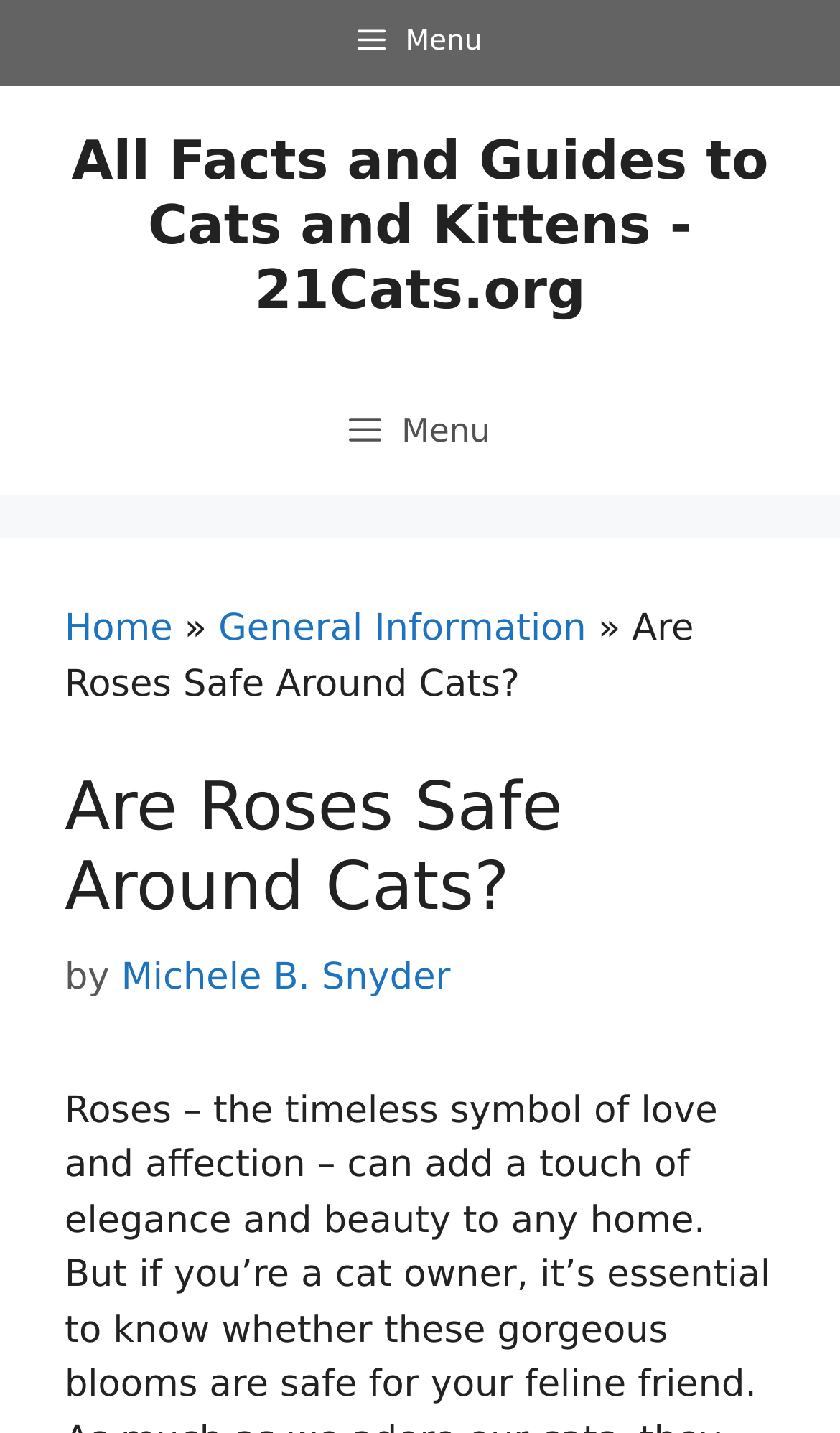What is the name of the website?
Look at the screenshot and provide an in-depth answer.

I determined the website's name by looking at the banner section, where it says 'All Facts and Guides to Cats and Kittens - 21Cats.org'. This indicates that the website's name is 21Cats.org.